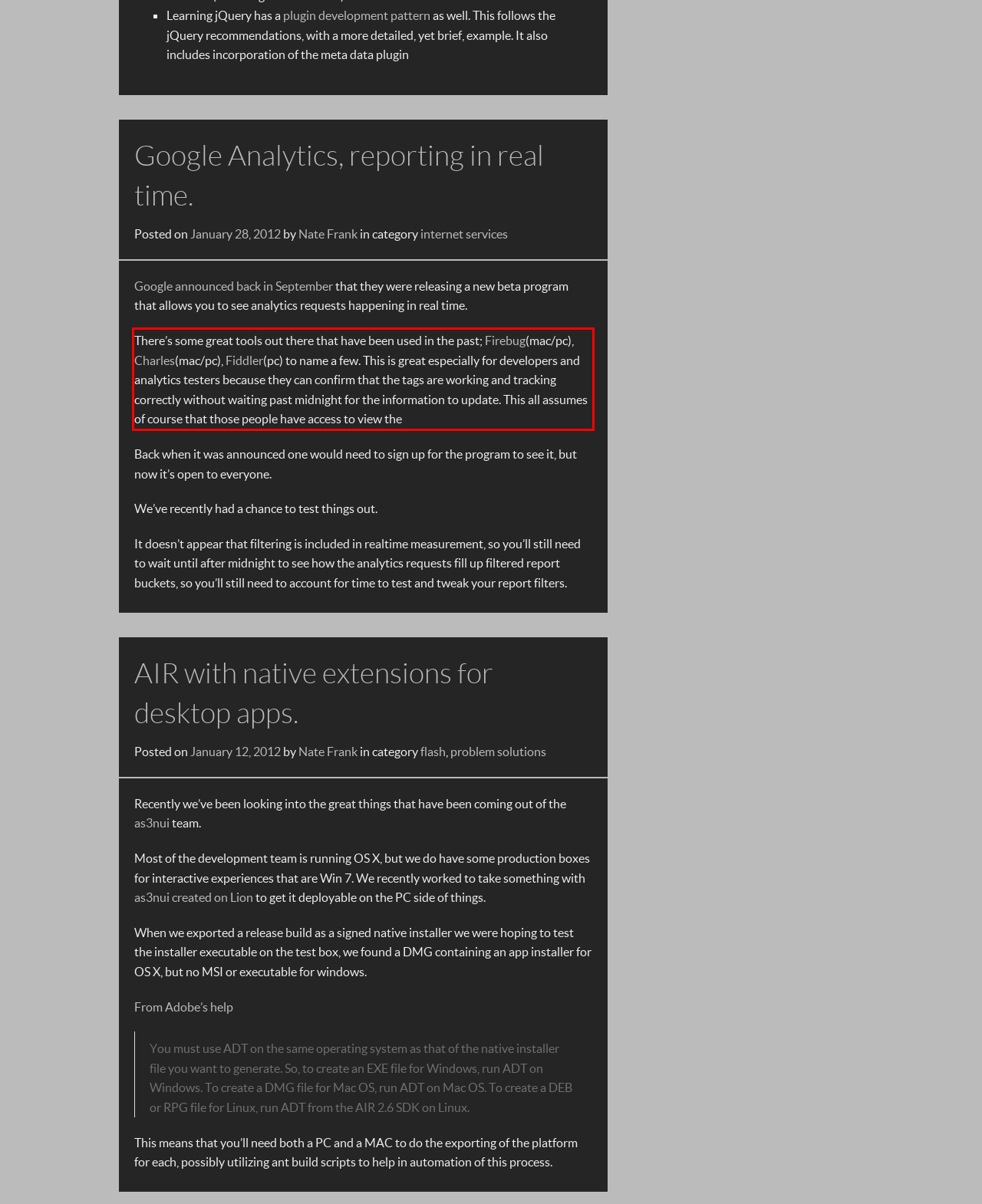You are provided with a screenshot of a webpage containing a red bounding box. Please extract the text enclosed by this red bounding box.

There’s some great tools out there that have been used in the past; Firebug(mac/pc), Charles(mac/pc), Fiddler(pc) to name a few. This is great especially for developers and analytics testers because they can confirm that the tags are working and tracking correctly without waiting past midnight for the information to update. This all assumes of course that those people have access to view the